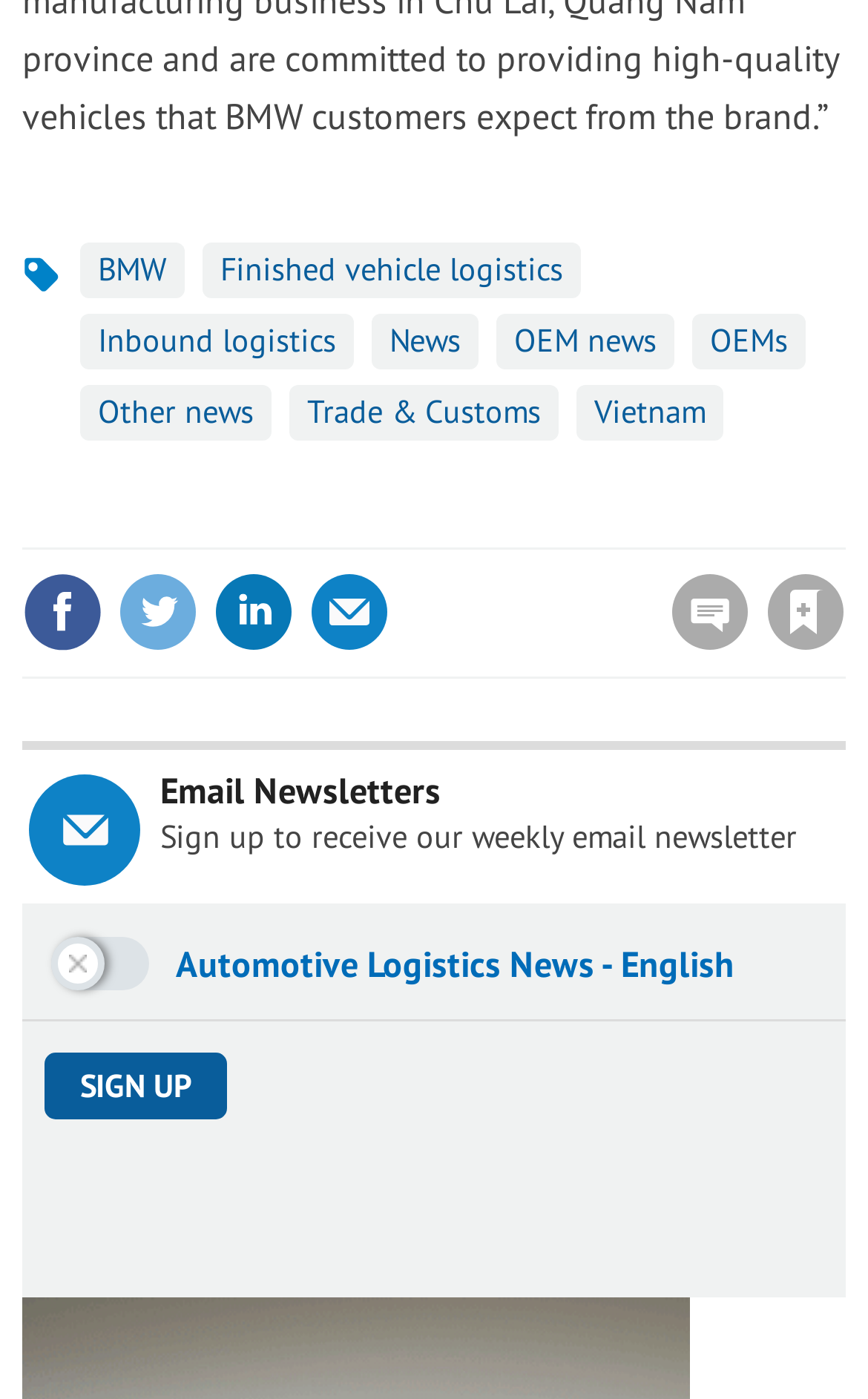Based on the visual content of the image, answer the question thoroughly: What is the purpose of the 'SIGN UP' button?

The 'SIGN UP' button is located at the bottom of the webpage with a bounding box of [0.051, 0.753, 0.262, 0.801] and is used to sign up to receive the weekly email newsletter, as indicated by the static text 'Sign up to receive our weekly email newsletter' above it.